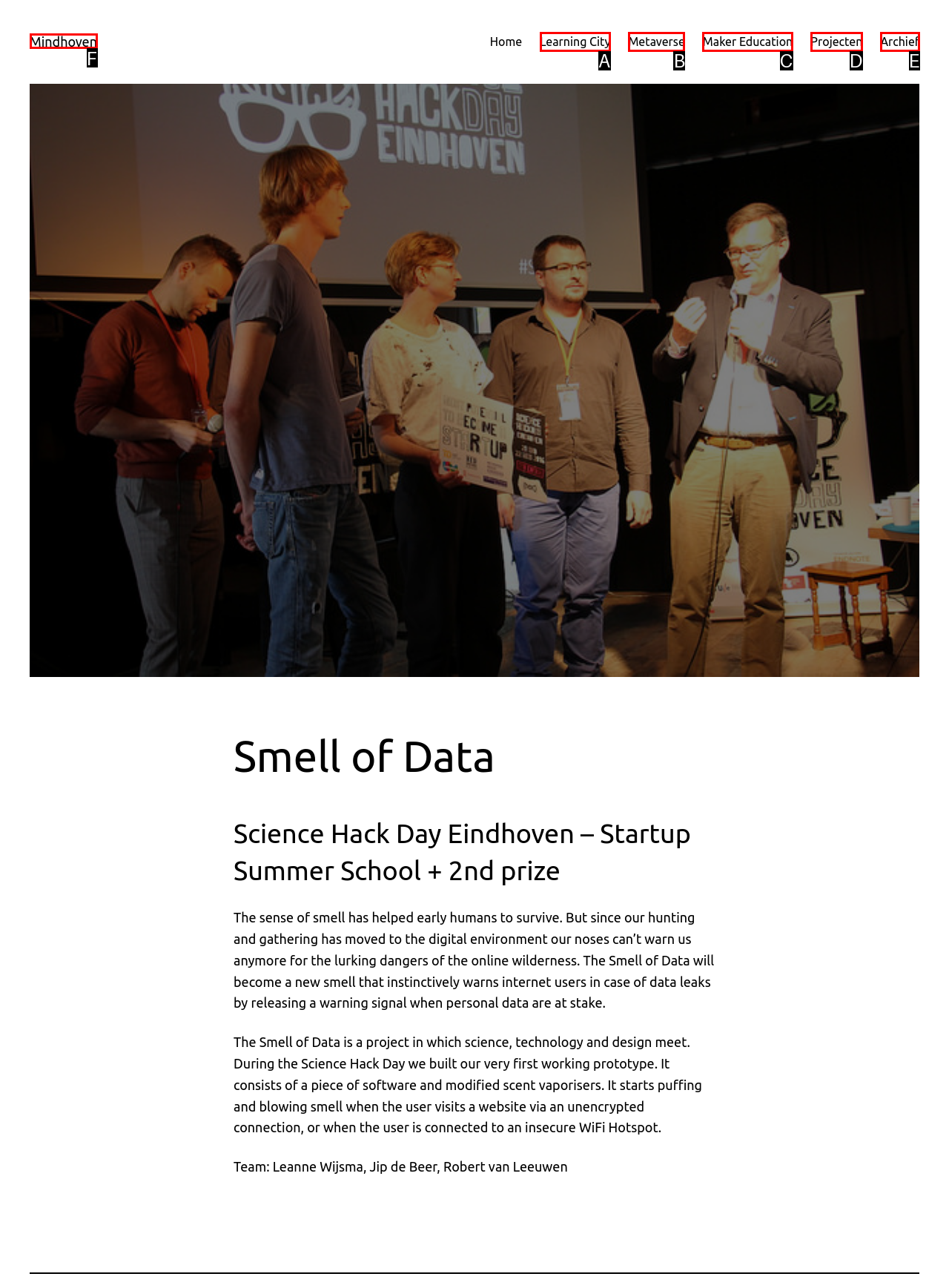Determine which option matches the element description: Desktop and Application Streaming
Reply with the letter of the appropriate option from the options provided.

None